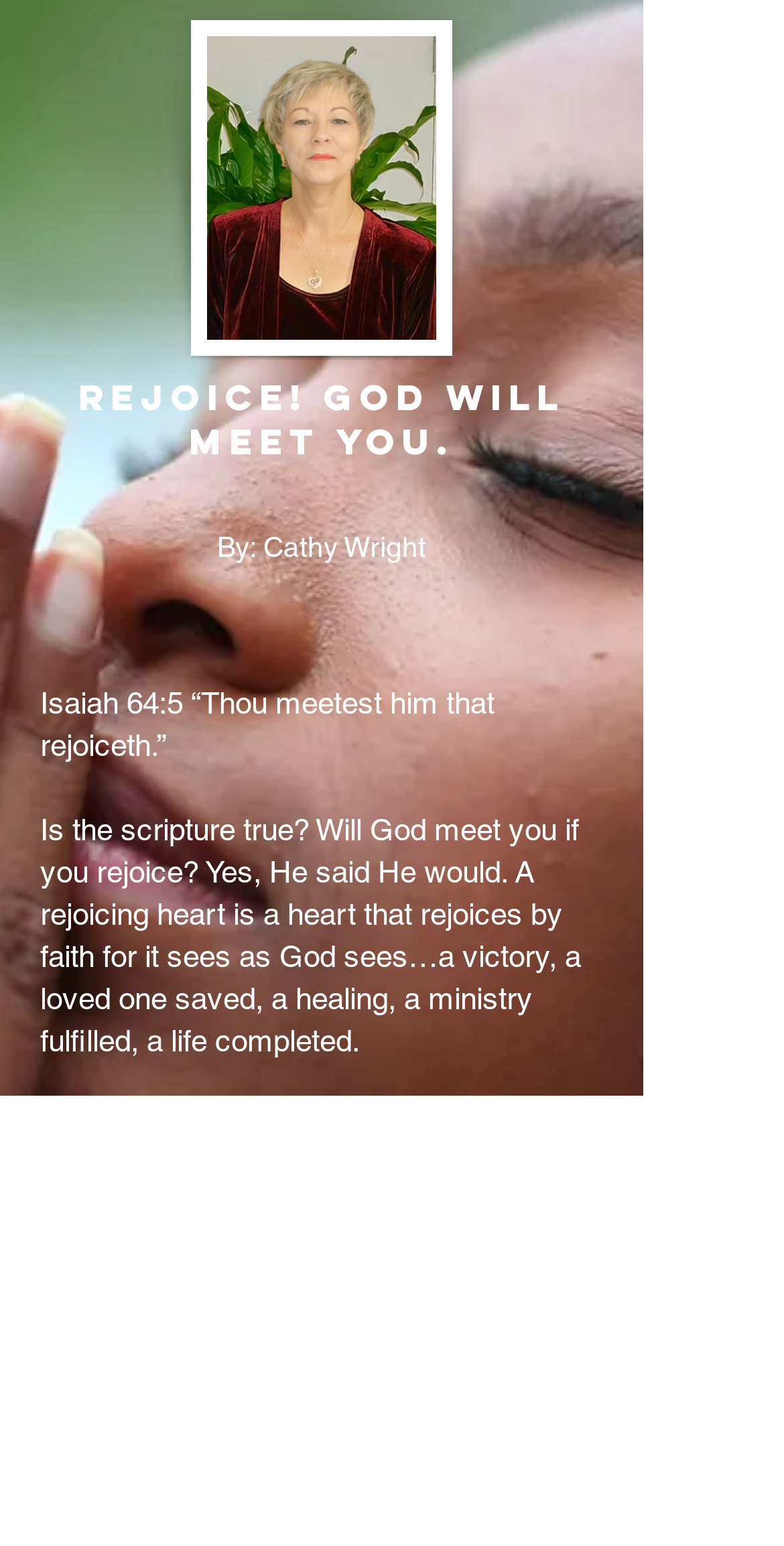What is the tone of the article?
We need a detailed and exhaustive answer to the question. Please elaborate.

The tone of the article is inspiring, as it encourages readers to rejoice and have faith in God, with a positive and uplifting message.